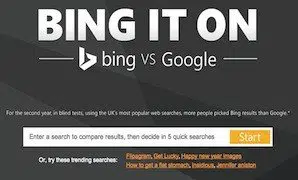Please provide a brief answer to the following inquiry using a single word or phrase:
What is the tone of the atmosphere created by the graphic?

Engaging and competitive